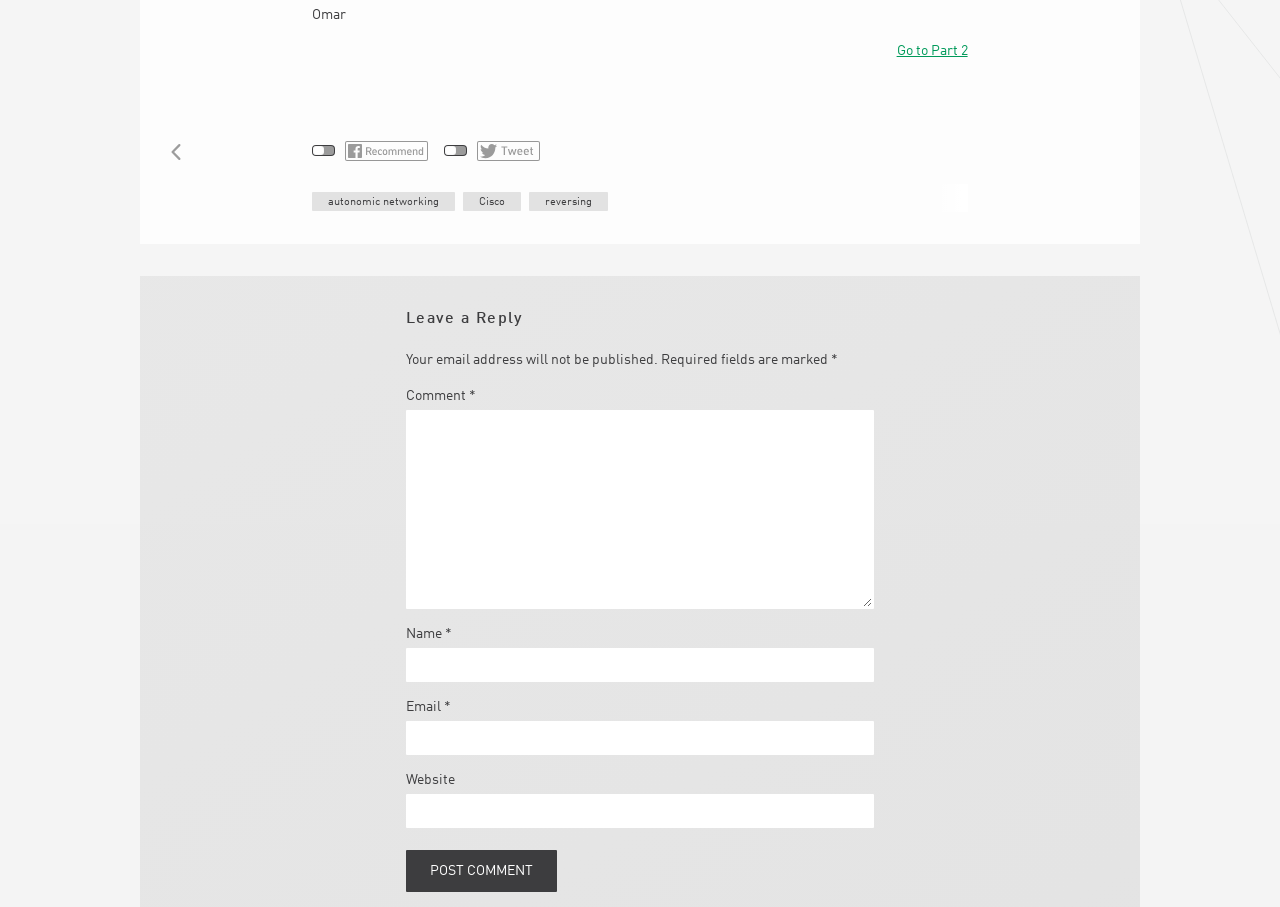Pinpoint the bounding box coordinates of the element you need to click to execute the following instruction: "Click on the link about autonomic networking". The bounding box should be represented by four float numbers between 0 and 1, in the format [left, top, right, bottom].

[0.244, 0.212, 0.356, 0.233]